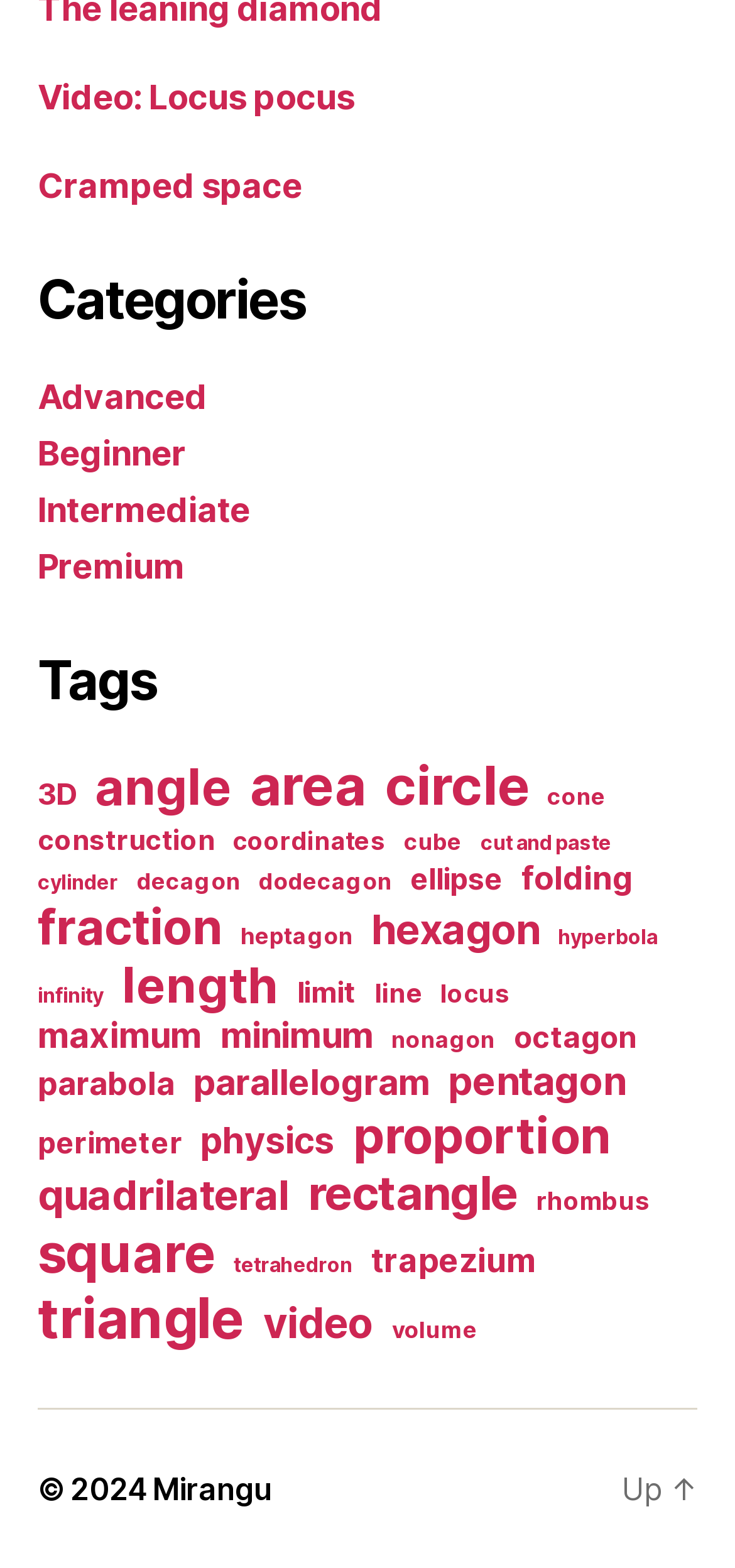Please indicate the bounding box coordinates for the clickable area to complete the following task: "Click on the 'Video: Locus pocus' link". The coordinates should be specified as four float numbers between 0 and 1, i.e., [left, top, right, bottom].

[0.051, 0.049, 0.482, 0.074]